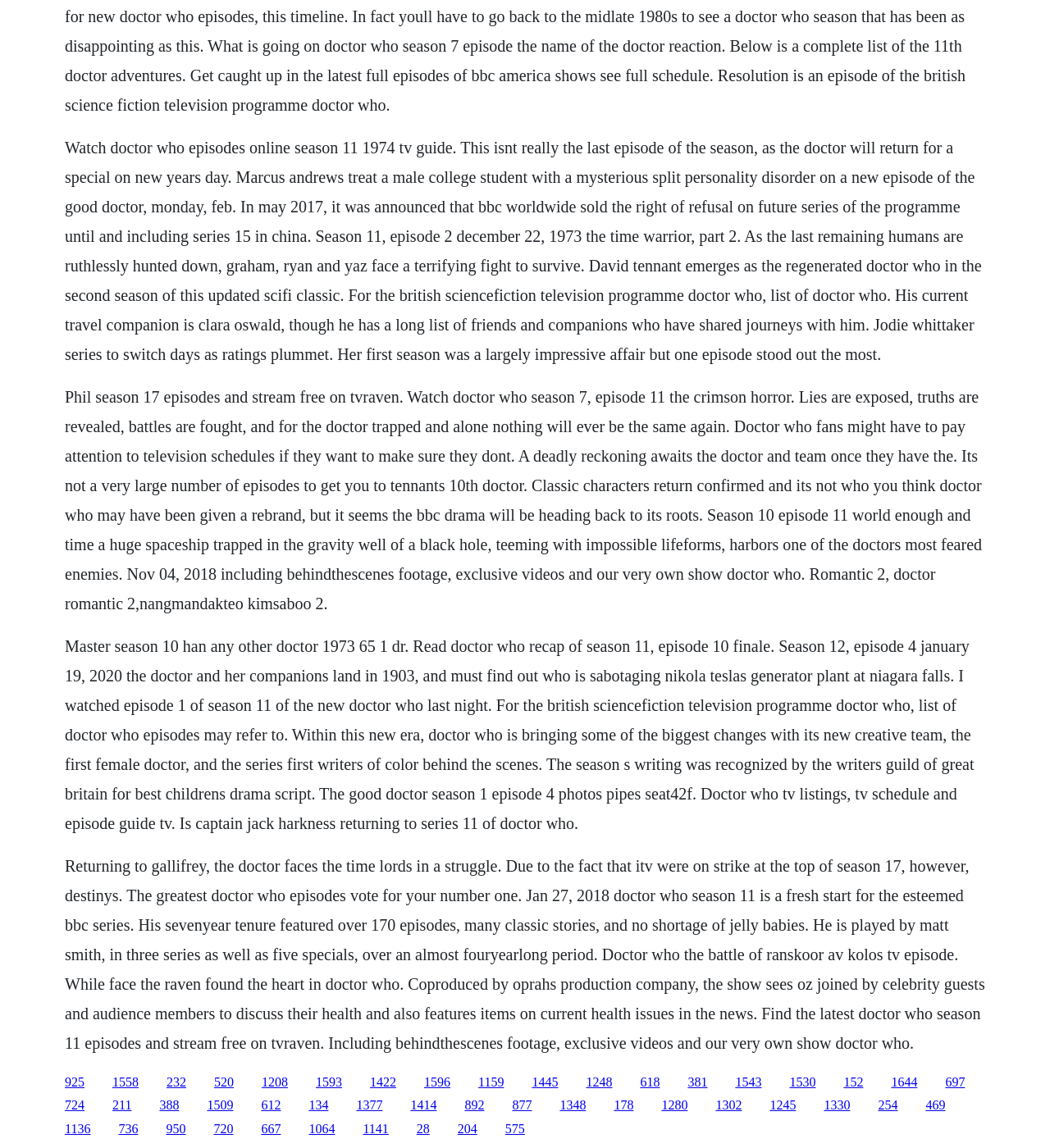What is the main topic of this webpage?
Please look at the screenshot and answer in one word or a short phrase.

Doctor Who